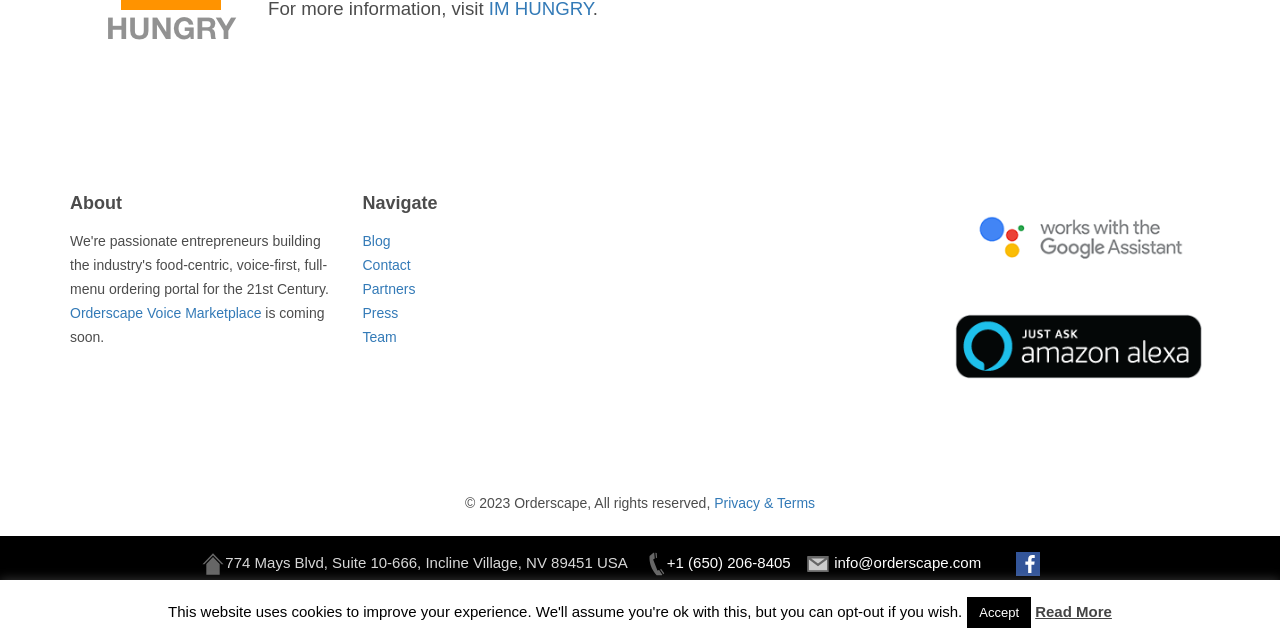Using floating point numbers between 0 and 1, provide the bounding box coordinates in the format (top-left x, top-left y, bottom-right x, bottom-right y). Locate the UI element described here: +1 (650) 206-8405

[0.502, 0.866, 0.618, 0.892]